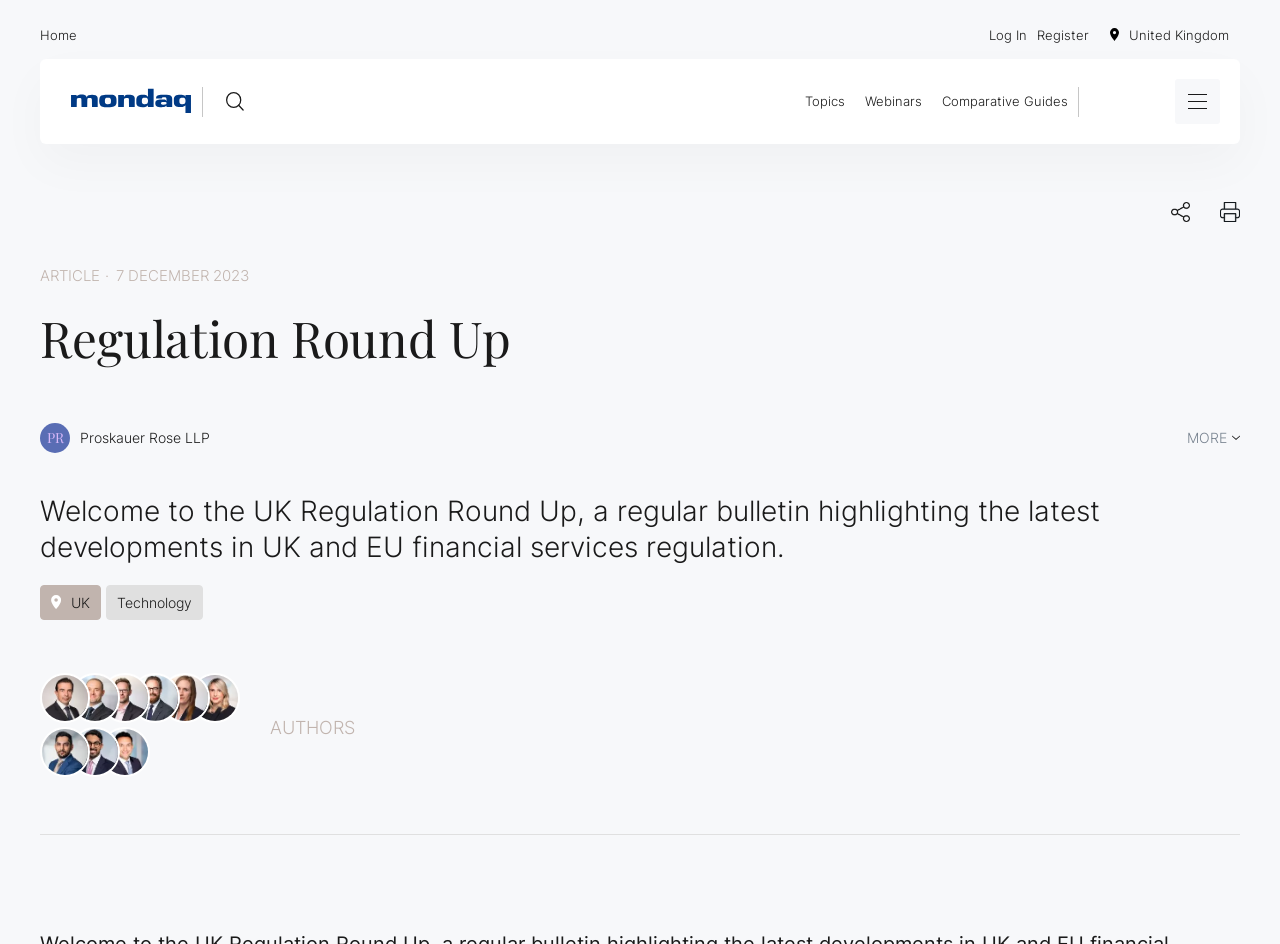What is the topic of the article?
Answer the question with a single word or phrase, referring to the image.

Technology